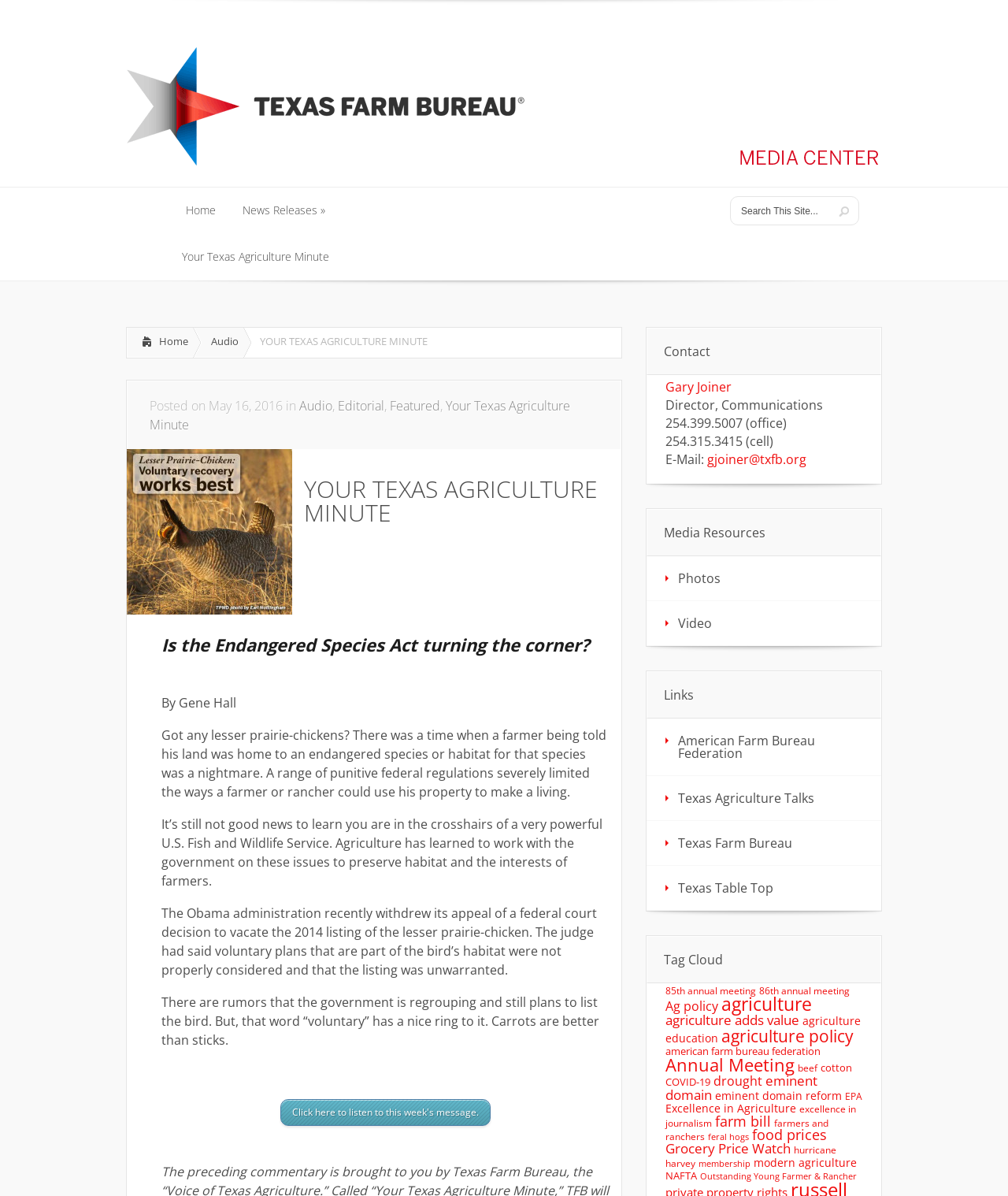Provide the bounding box coordinates for the UI element that is described by this text: "hurricane harvey". The coordinates should be in the form of four float numbers between 0 and 1: [left, top, right, bottom].

[0.66, 0.956, 0.83, 0.978]